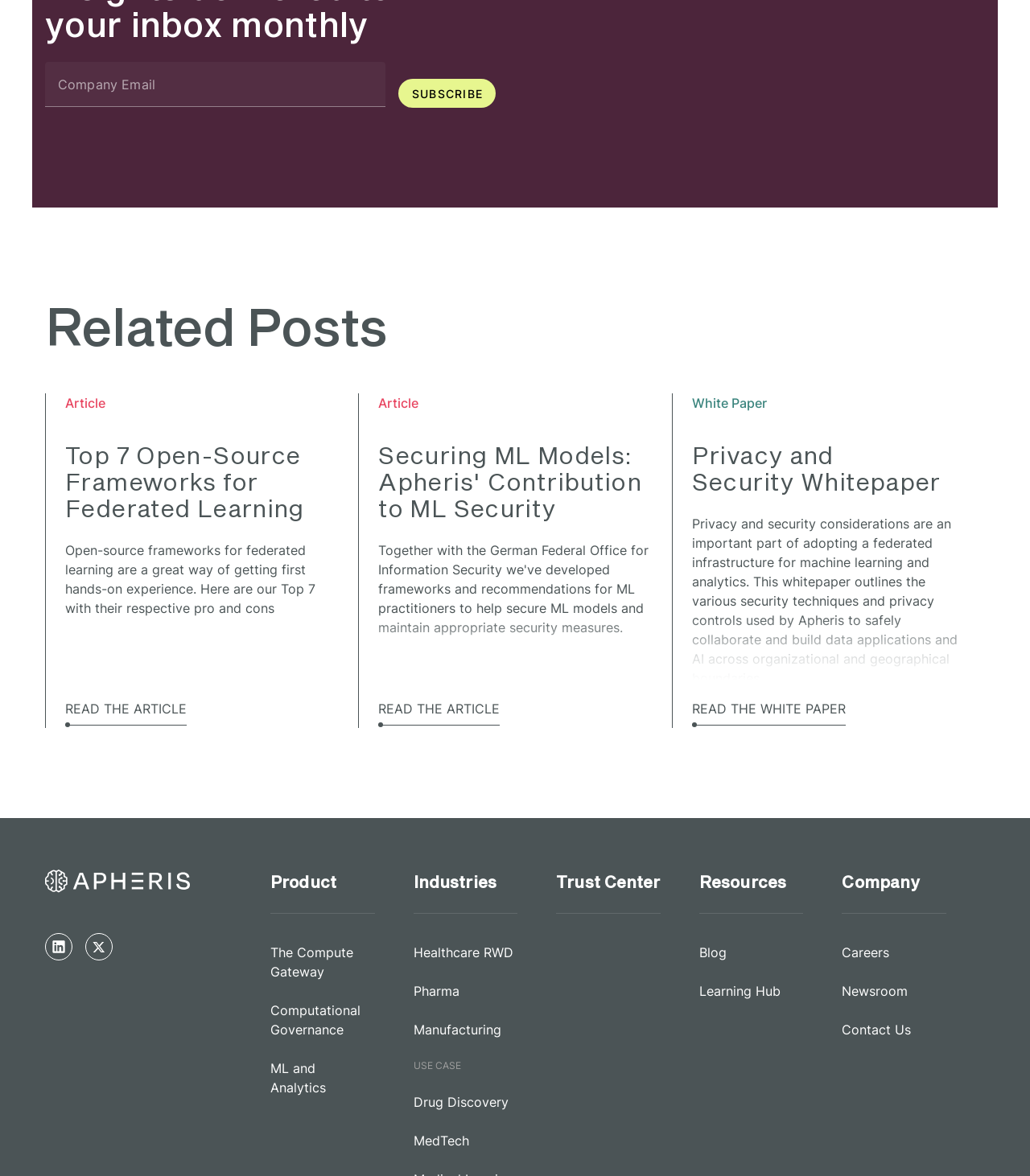Predict the bounding box coordinates of the area that should be clicked to accomplish the following instruction: "Go to home". The bounding box coordinates should consist of four float numbers between 0 and 1, i.e., [left, top, right, bottom].

[0.044, 0.739, 0.184, 0.763]